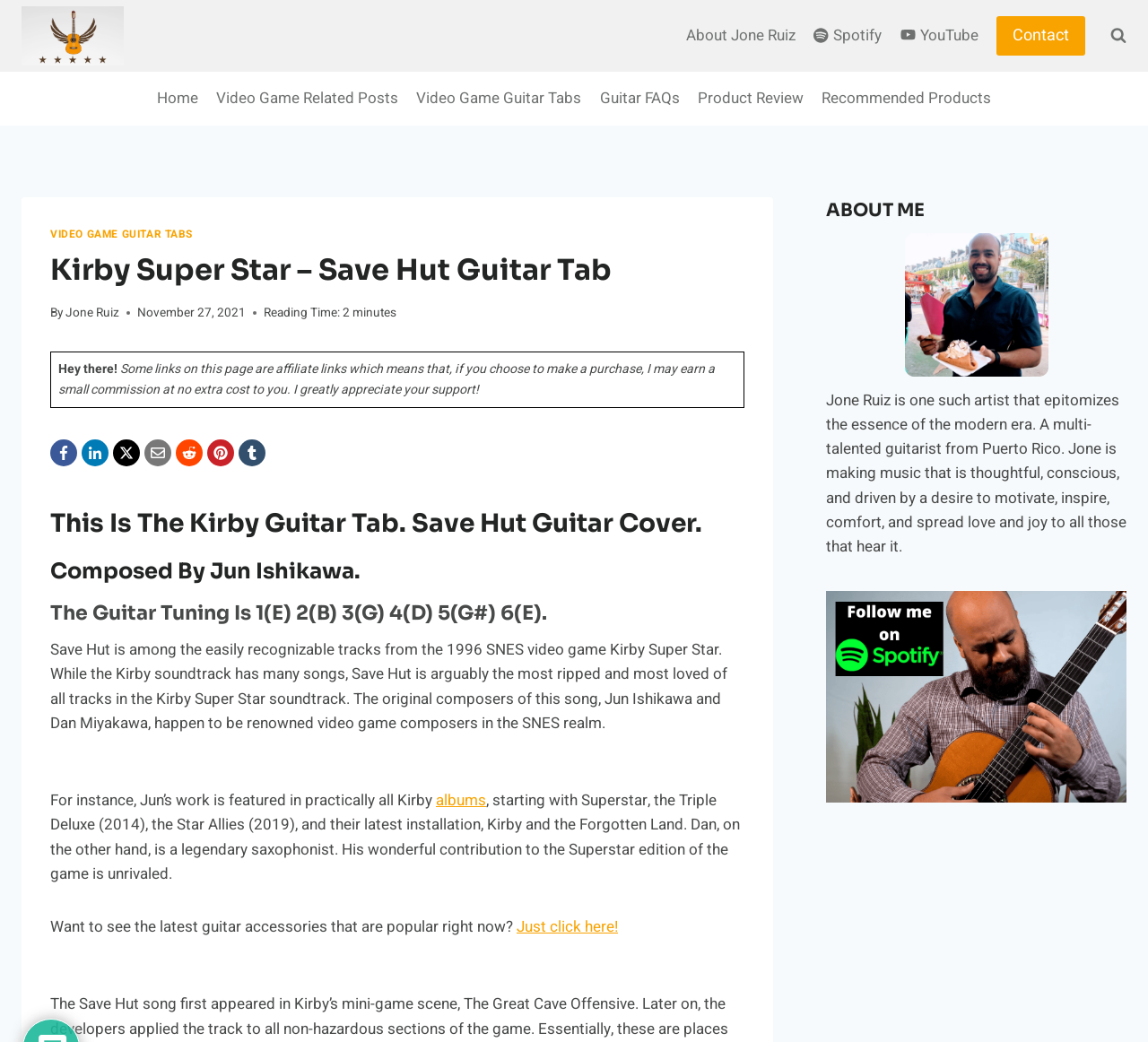Based on the image, provide a detailed response to the question:
What is the guitar tuning for the song 'Save Hut'?

I found the answer by reading the heading 'The Guitar Tuning Is 1(E) 2(B) 3(G) 4(D) 5(G#) 6(E).' which is a subheading under the main heading, indicating that the guitar tuning for the song 'Save Hut' is 1(E) 2(B) 3(G) 4(D) 5(G#) 6(E).